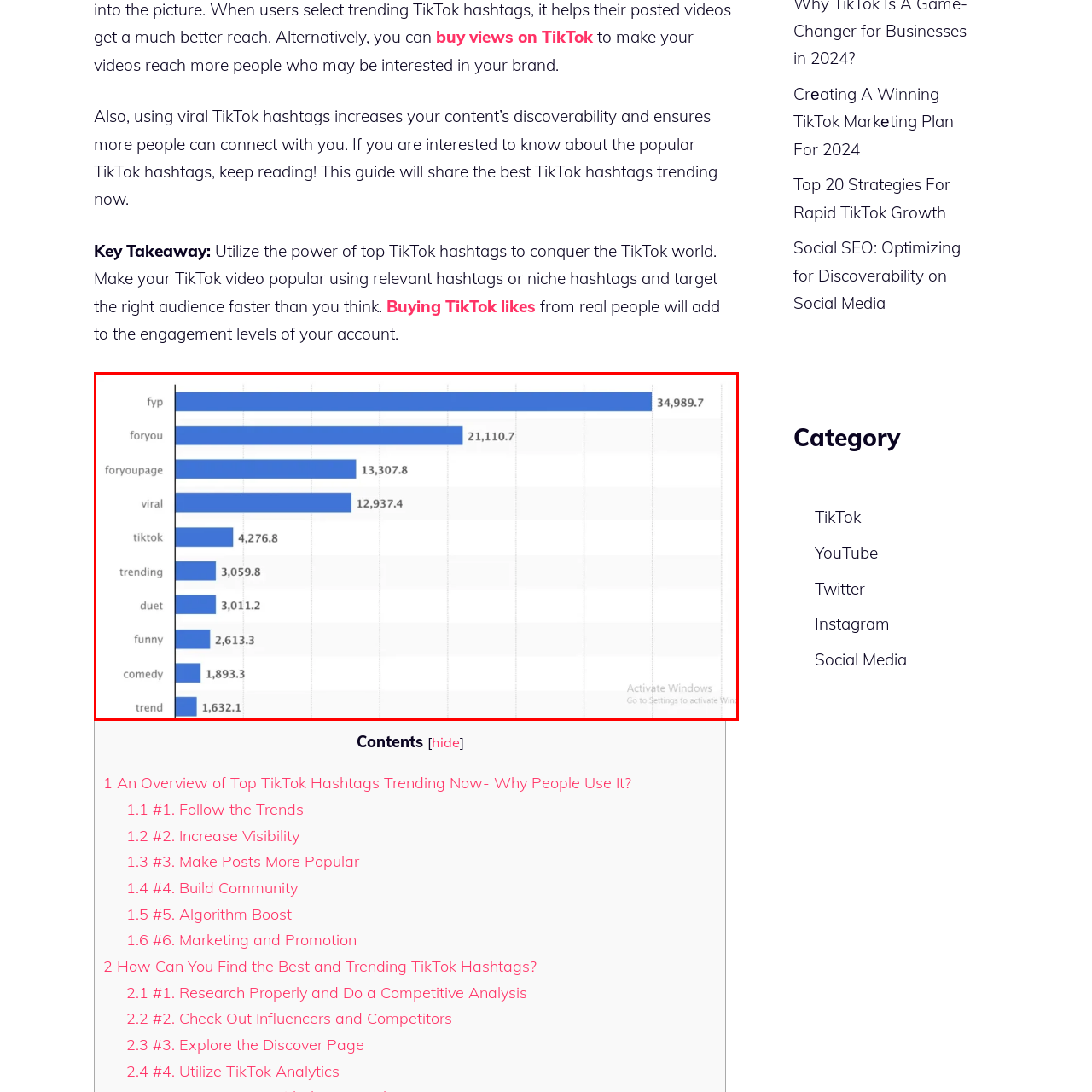What is the count of the 'viral' hashtag?
Consider the details within the red bounding box and provide a thorough answer to the question.

The chart shows that the 'viral' hashtag has a count of 12,937.4, making it one of the prominent hashtags on TikTok.